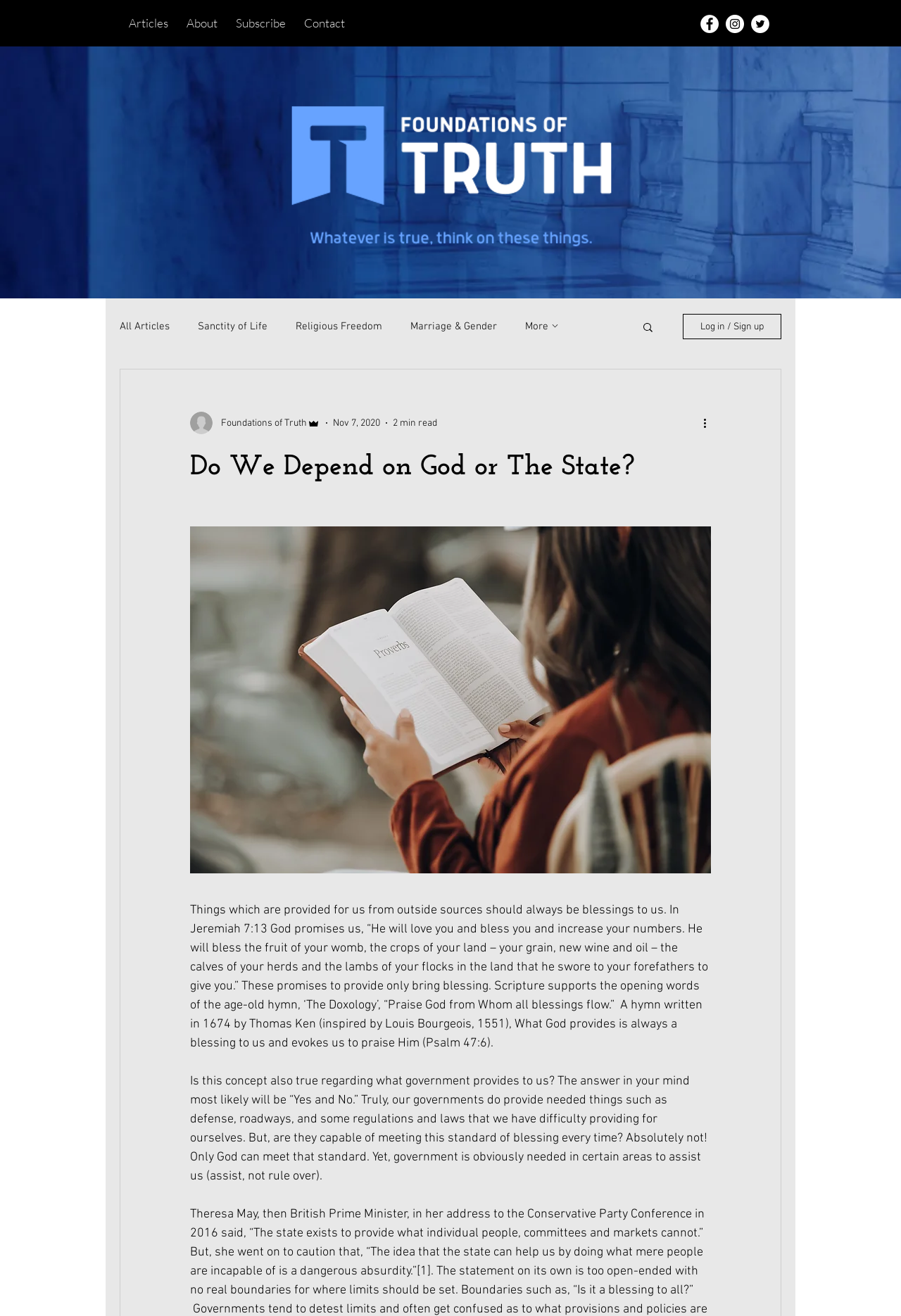Extract the top-level heading from the webpage and provide its text.

Do We Depend on God or The State?